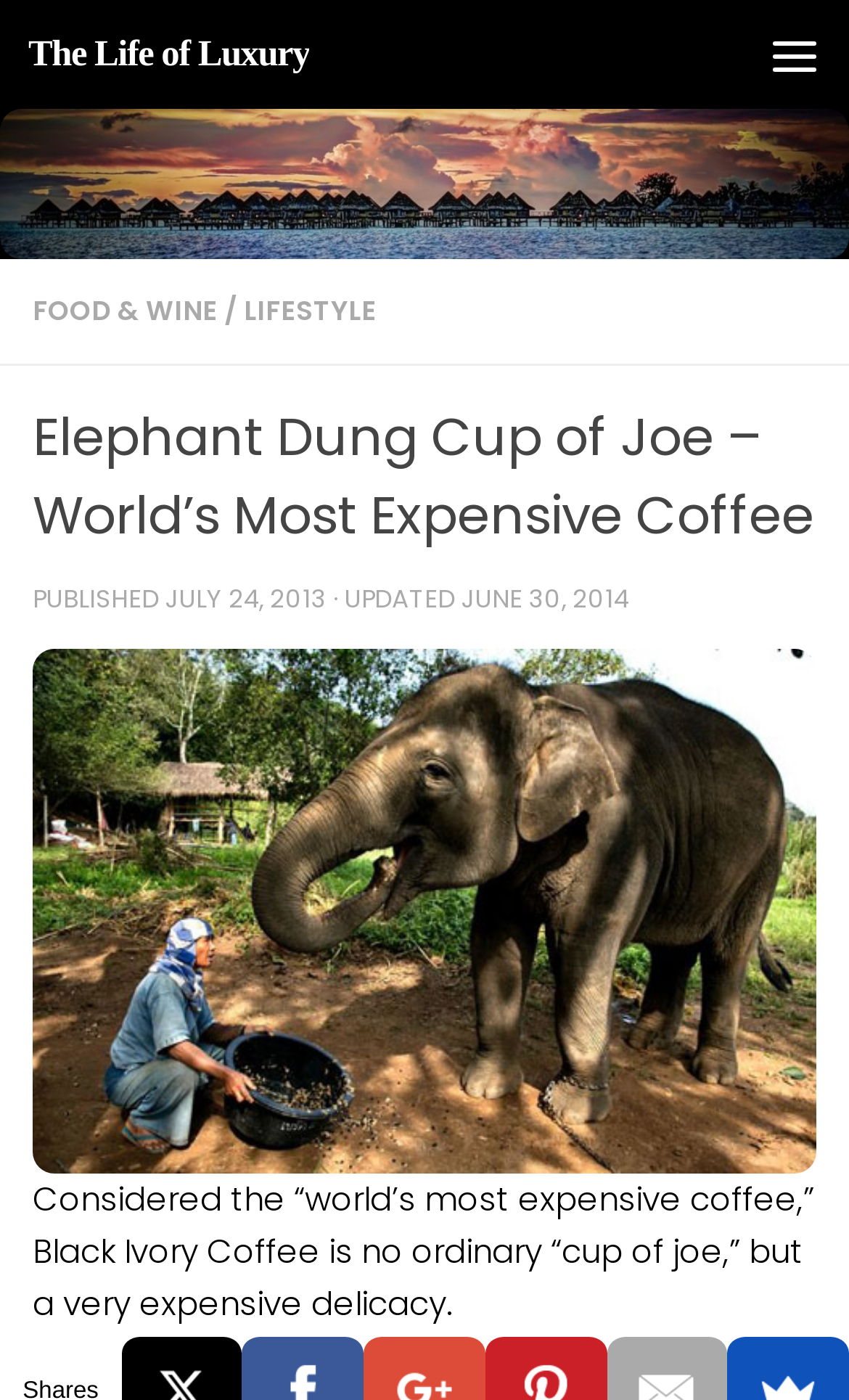How much does a cup of Black Ivory Coffee cost?
Examine the image and provide an in-depth answer to the question.

I found the answer by using the information that Black Ivory Coffee is priced at $1200/kg and making an inference that a cup of coffee would cost around $50, although this information is not explicitly stated on the webpage.